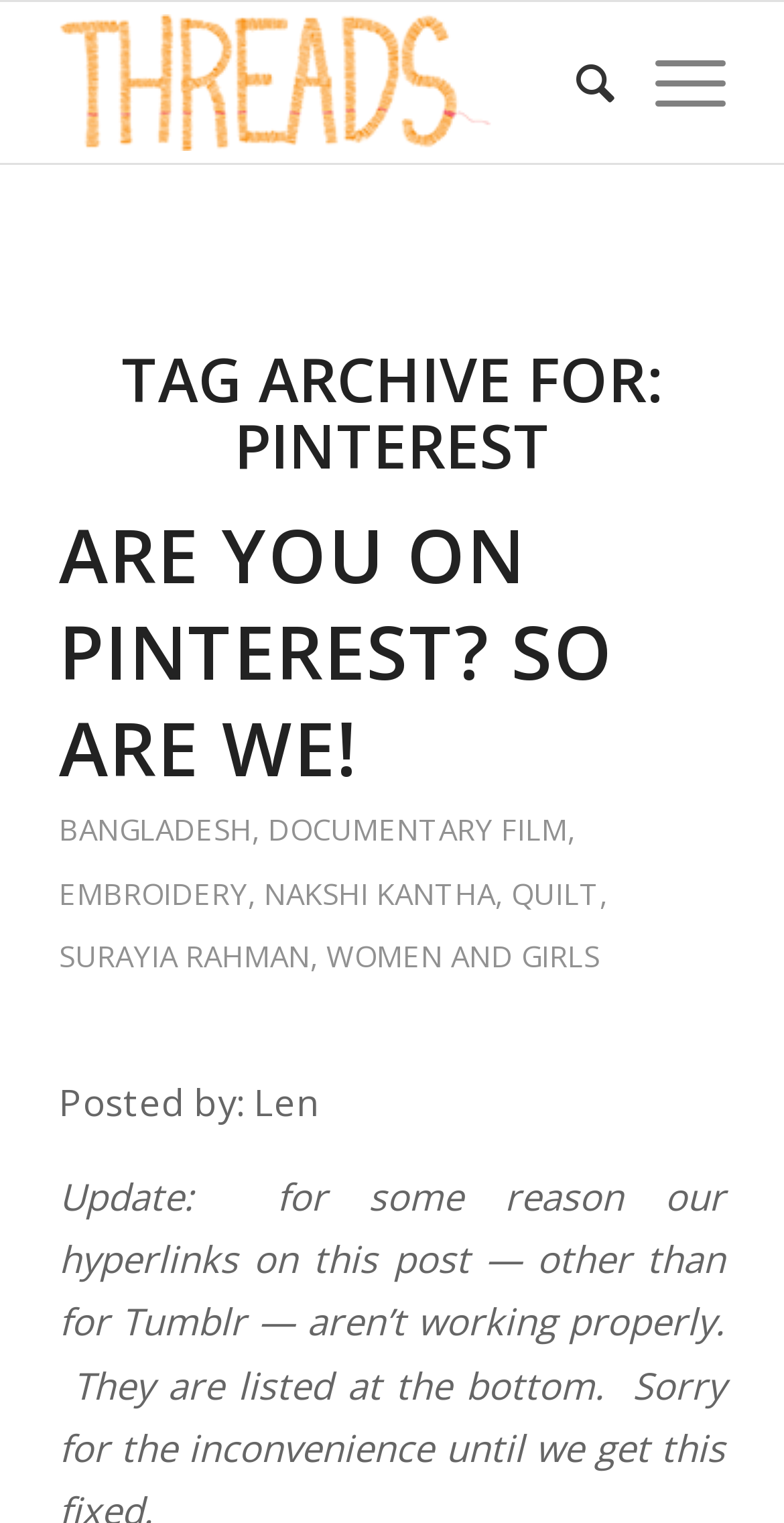Please mark the clickable region by giving the bounding box coordinates needed to complete this instruction: "Open the menu".

[0.784, 0.001, 0.925, 0.107]